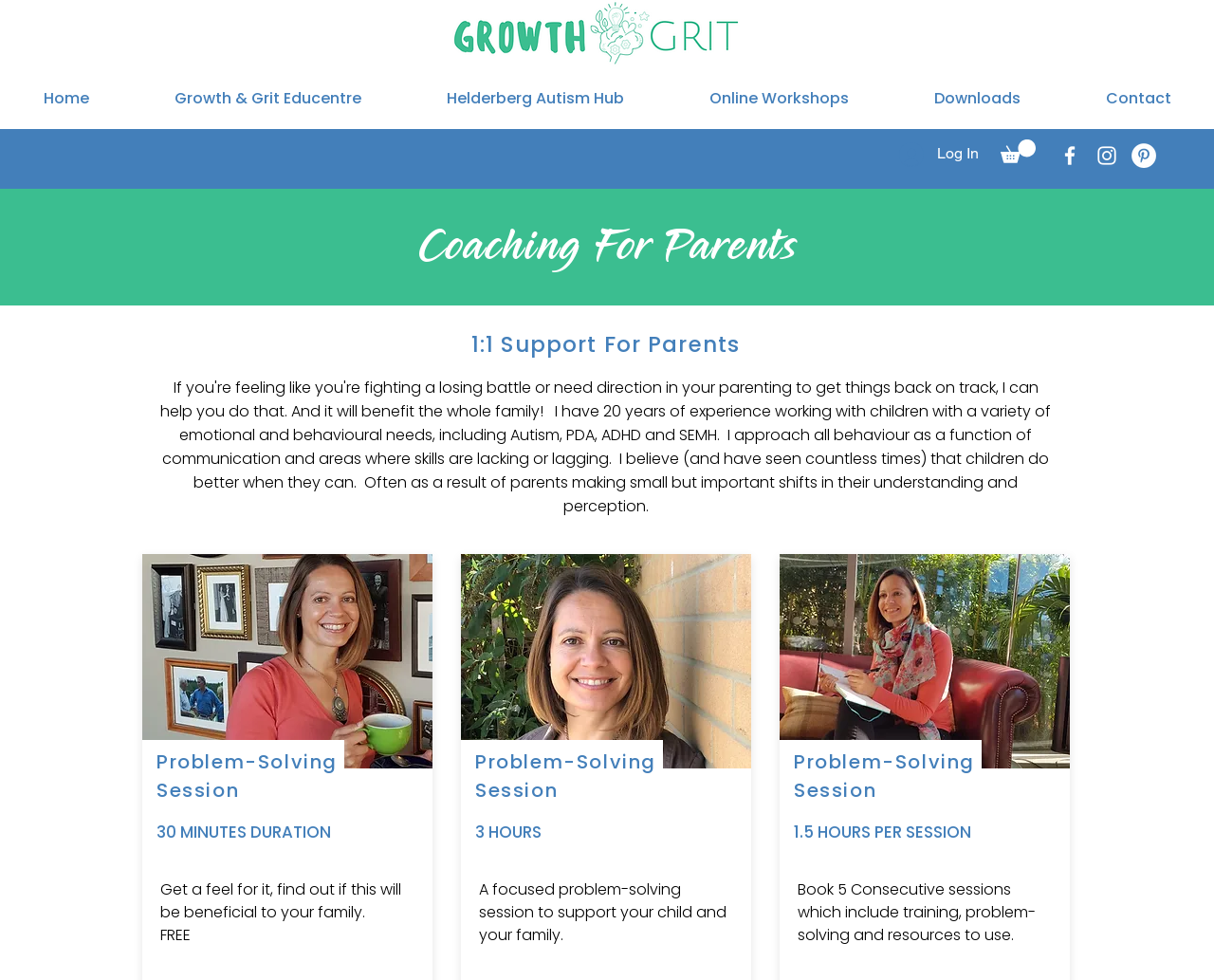How many consecutive sessions can be booked?
Refer to the image and provide a thorough answer to the question.

According to the webpage, parents can book 5 consecutive coaching sessions, which include training, problem-solving, and resources to use. This is stated in the text description of the '5 Coaching Sessions For Parents' service.